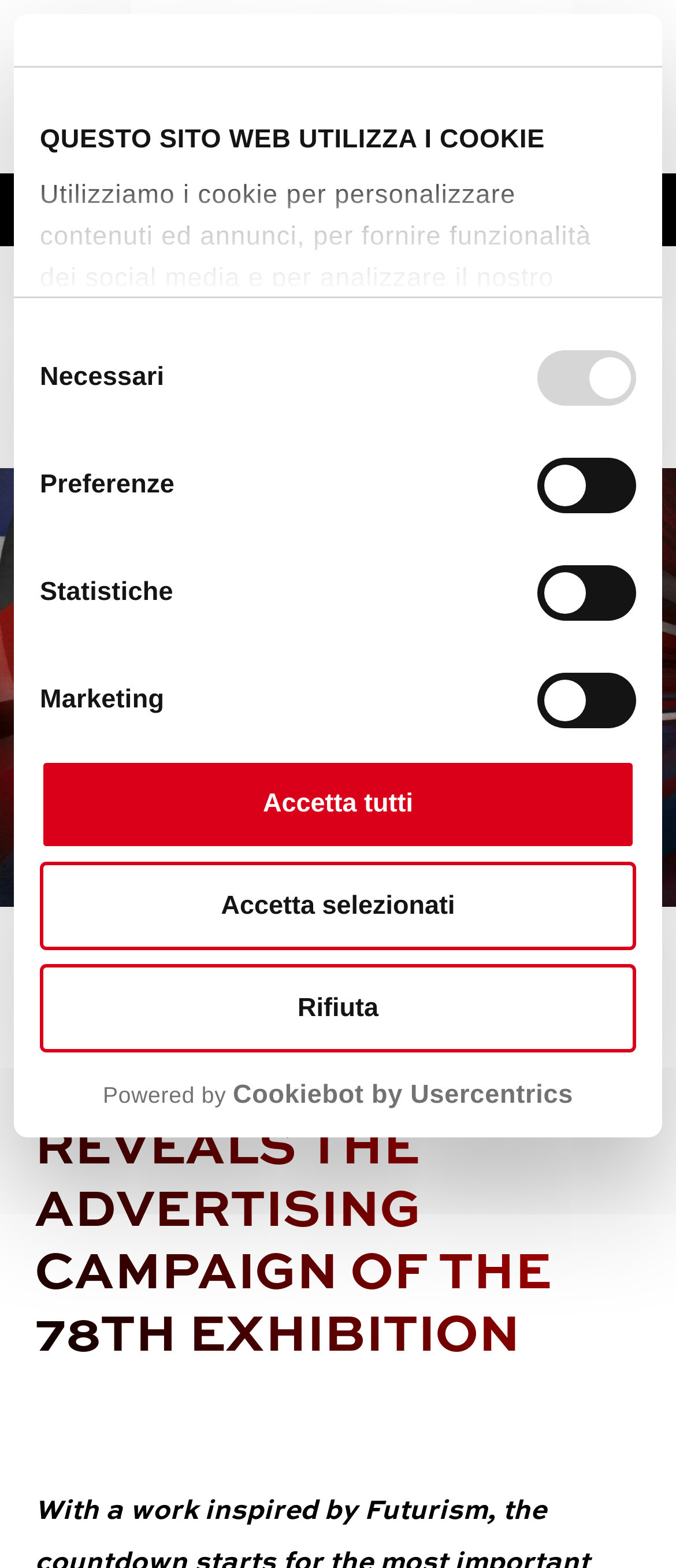Please provide the bounding box coordinates for the element that needs to be clicked to perform the following instruction: "Open the Facebook page". The coordinates should be given as four float numbers between 0 and 1, i.e., [left, top, right, bottom].

[0.079, 0.126, 0.096, 0.14]